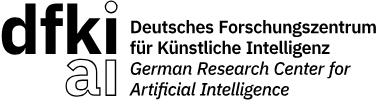Give a thorough and detailed caption for the image.

The image features the logo of the "Deutsches Forschungszentrum für Künstliche Intelligenz" (DFKI), which translates to "German Research Center for Artificial Intelligence." The logo is presented in a modern font, emphasizing the acronym "dfki" in lowercase, styled prominently alongside "ai" in a slightly larger typeface. Beneath this, the full name of the institution is rendered in a standard font, reinforcing its identity as a leading center dedicated to advancing research and development in the field of artificial intelligence. The use of both English and German highlights its international reach and commitment to AI innovation.